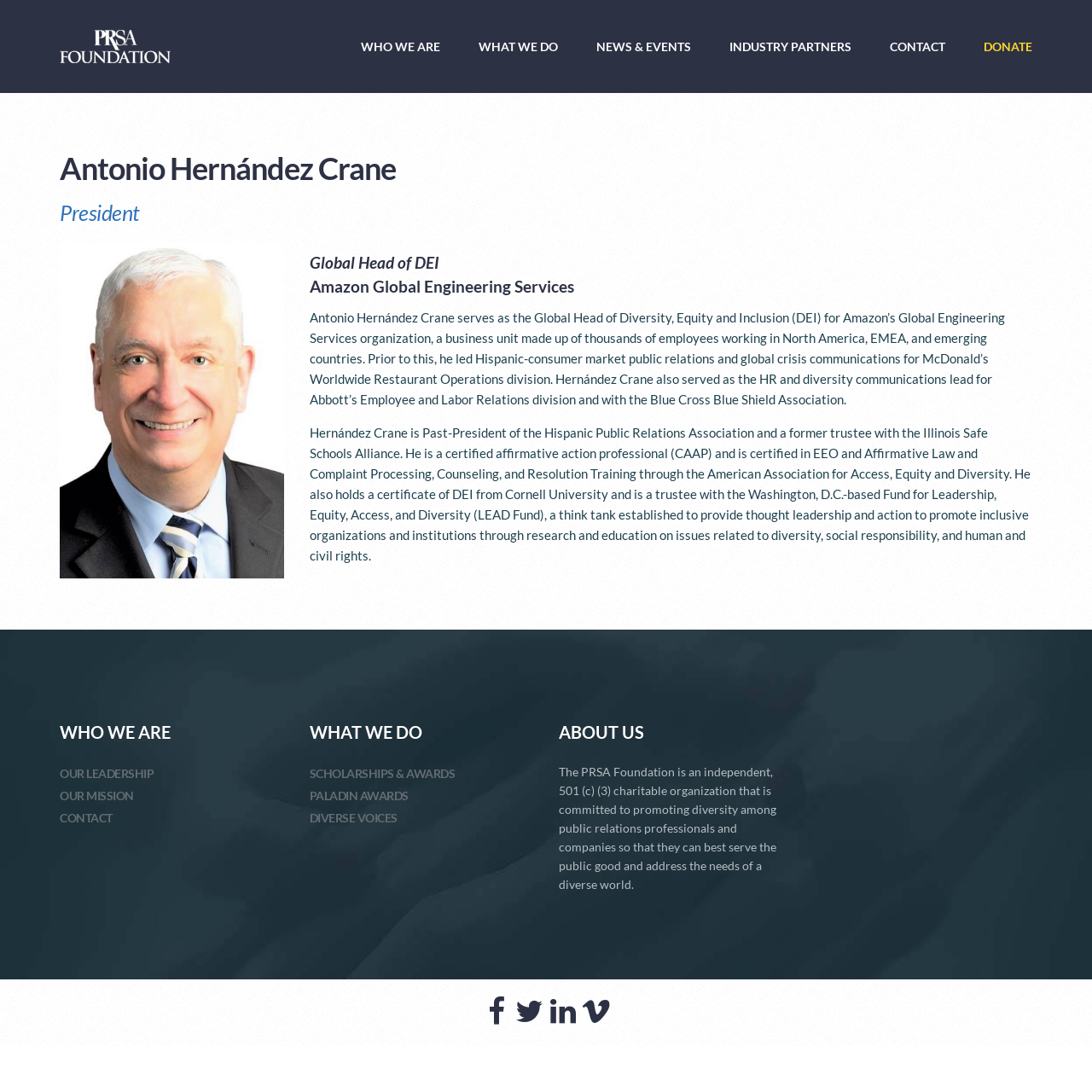Determine the bounding box coordinates in the format (top-left x, top-left y, bottom-right x, bottom-right y). Ensure all values are floating point numbers between 0 and 1. Identify the bounding box of the UI element described by: OUR MISSION

[0.055, 0.722, 0.122, 0.735]